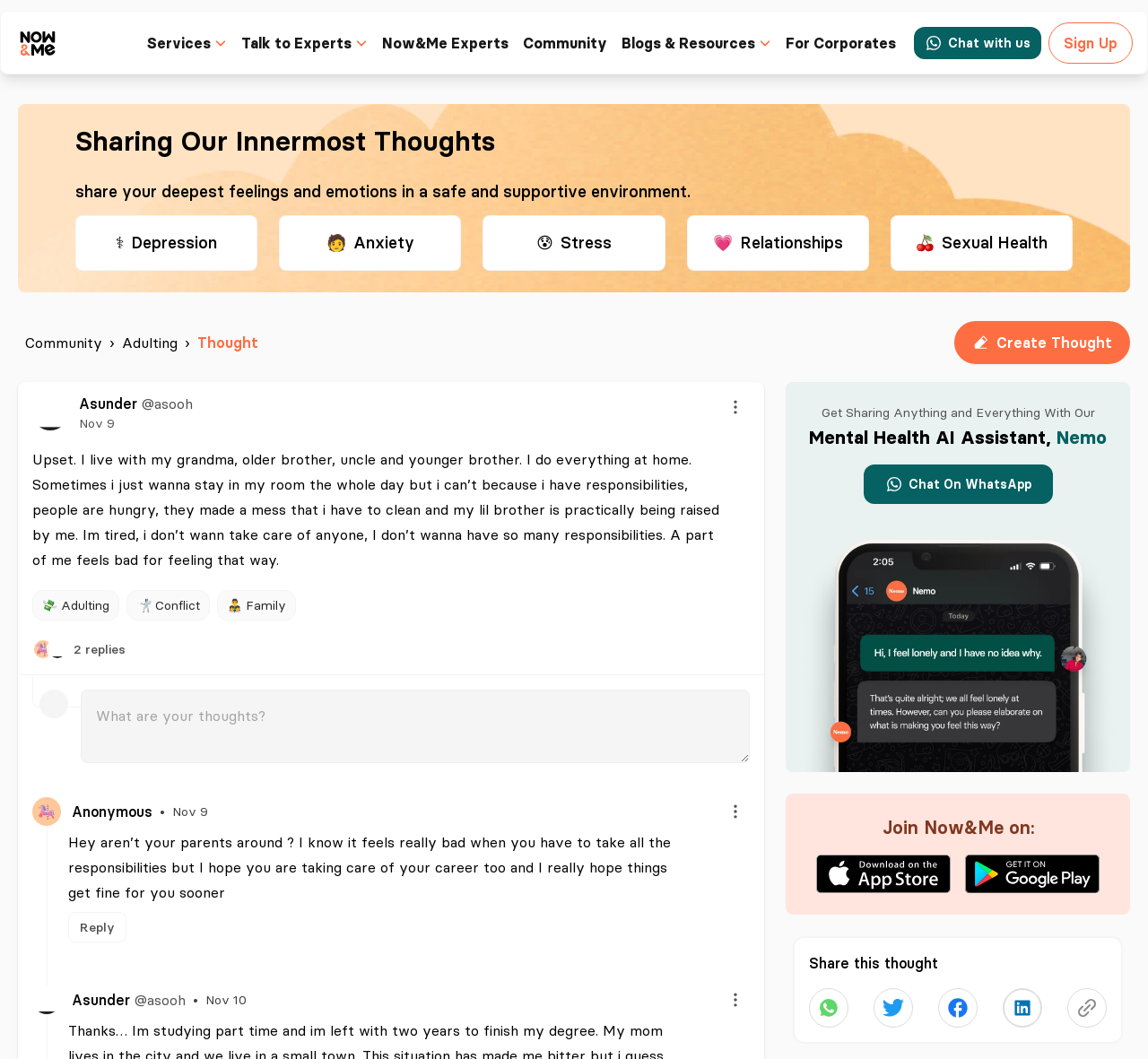What is the platform where users can chat with Nemo?
Please respond to the question with a detailed and well-explained answer.

I found this answer by looking at the link 'Get Sharing Anything and Everything With Our Mental Health AI Assistant, Nemo Chat On WhatsApp' at the bottom of the page. This link explicitly mentions that Nemo can be chatted with on WhatsApp.